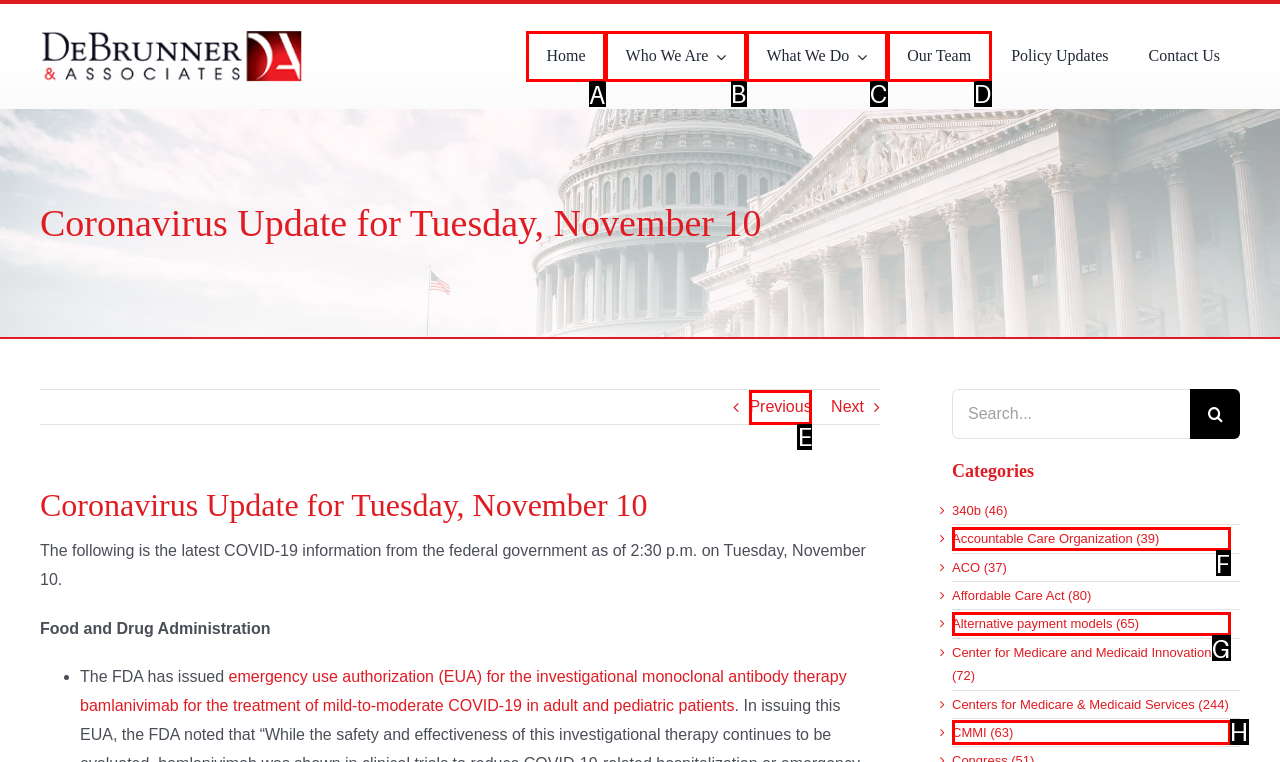To complete the task: Go to the Home page, select the appropriate UI element to click. Respond with the letter of the correct option from the given choices.

A